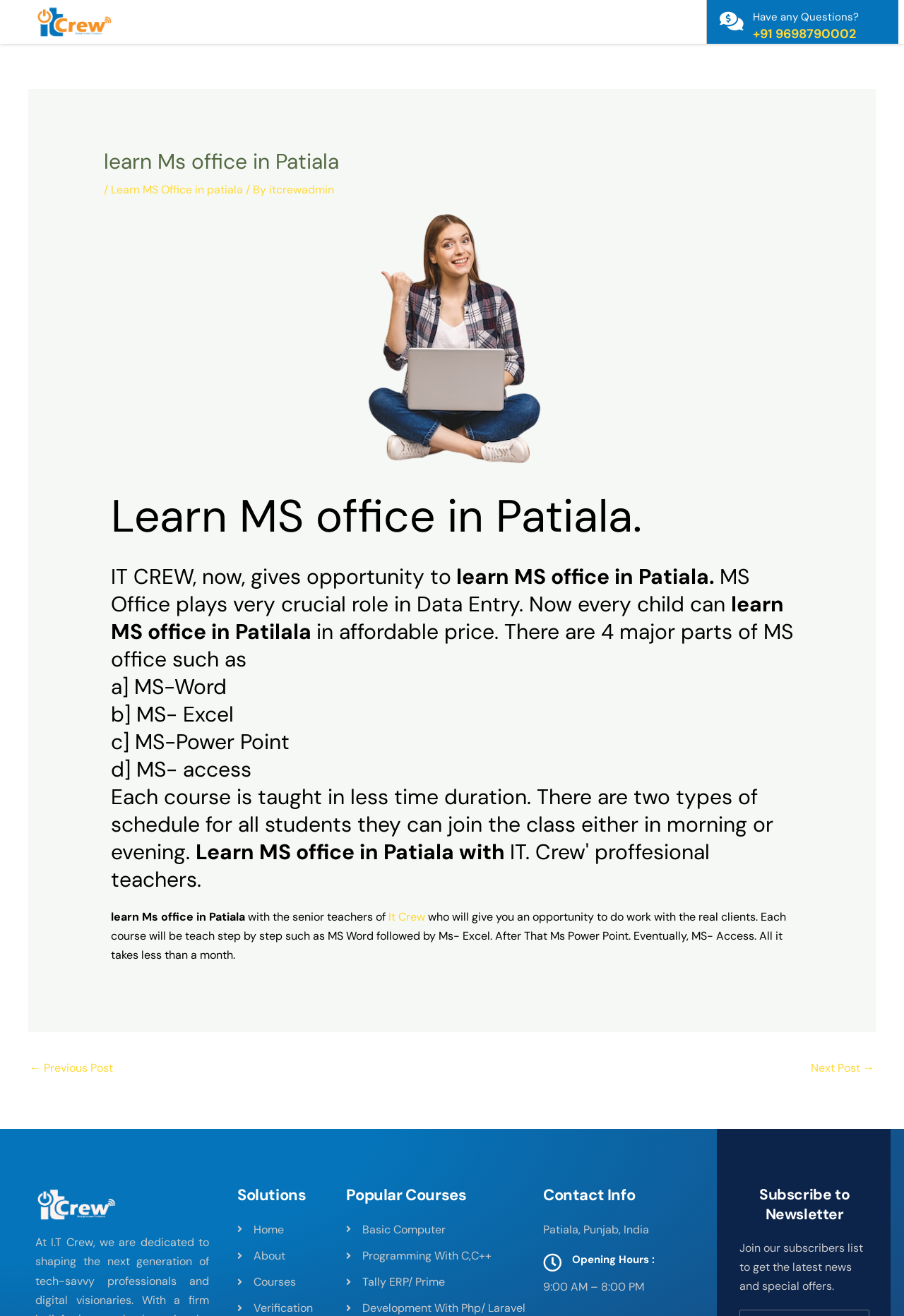Describe every aspect of the webpage in a detailed manner.

This webpage is about learning Microsoft Office in Patiala, Punjab, India. At the top, there is a navigation menu with links to "Home", "About", "Courses", "Verification", and "Contact". Below the menu, there is a heading "Have any Questions?" with a phone number "+91 9698790002" next to it.

The main content of the page is divided into two sections. The first section has a header "learn Ms office in Patiala" followed by a brief description of the course. There is an image of a computer center in Seel Road Bahadurgarh, Patiala, Punjab below the header. The description explains that IT CREW offers an opportunity to learn MS Office in Patiala at an affordable price, with four major parts: MS-Word, MS-Excel, MS-Power Point, and MS-Access. Each course is taught in a short duration, and students can join either morning or evening classes.

The second section has a heading "Solutions" followed by links to "Home", "About", and "Courses". Below this, there is a section titled "Popular Courses" with links to "Basic Computer", "Programming With C,C++", and "Tally ERP/ Prime". Next to it, there is a section titled "Contact Info" with the address "Patiala, Punjab, India" and opening hours from 9:00 AM to 8:00 PM. Finally, there is a section titled "Subscribe to Newsletter" where users can join the subscribers list to get the latest news and special offers.

At the bottom of the page, there is a post navigation section with links to "← Previous Post" and "Next Post →".